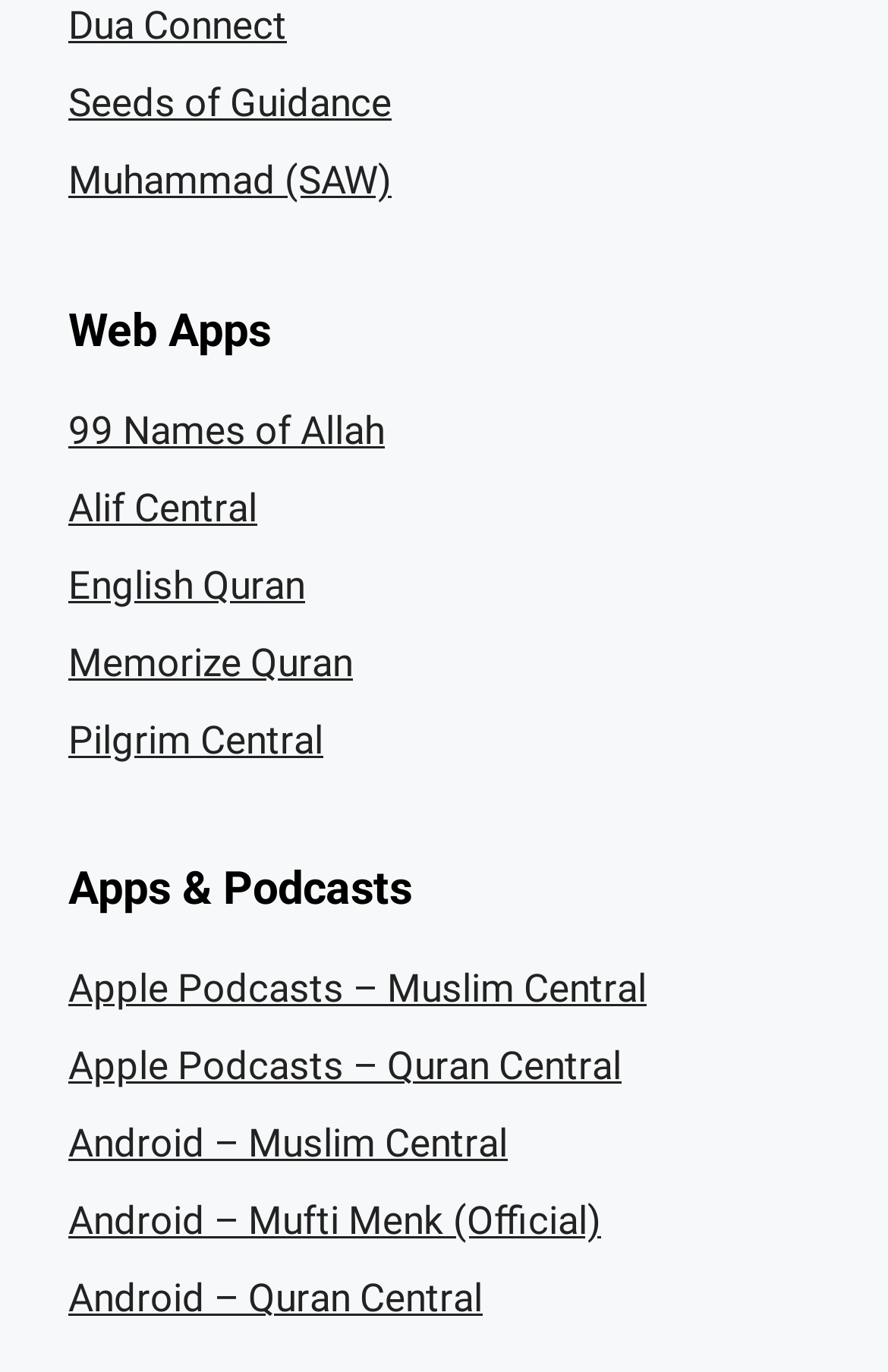Please locate the bounding box coordinates of the element that should be clicked to achieve the given instruction: "Learn 99 Names of Allah".

[0.077, 0.297, 0.433, 0.33]